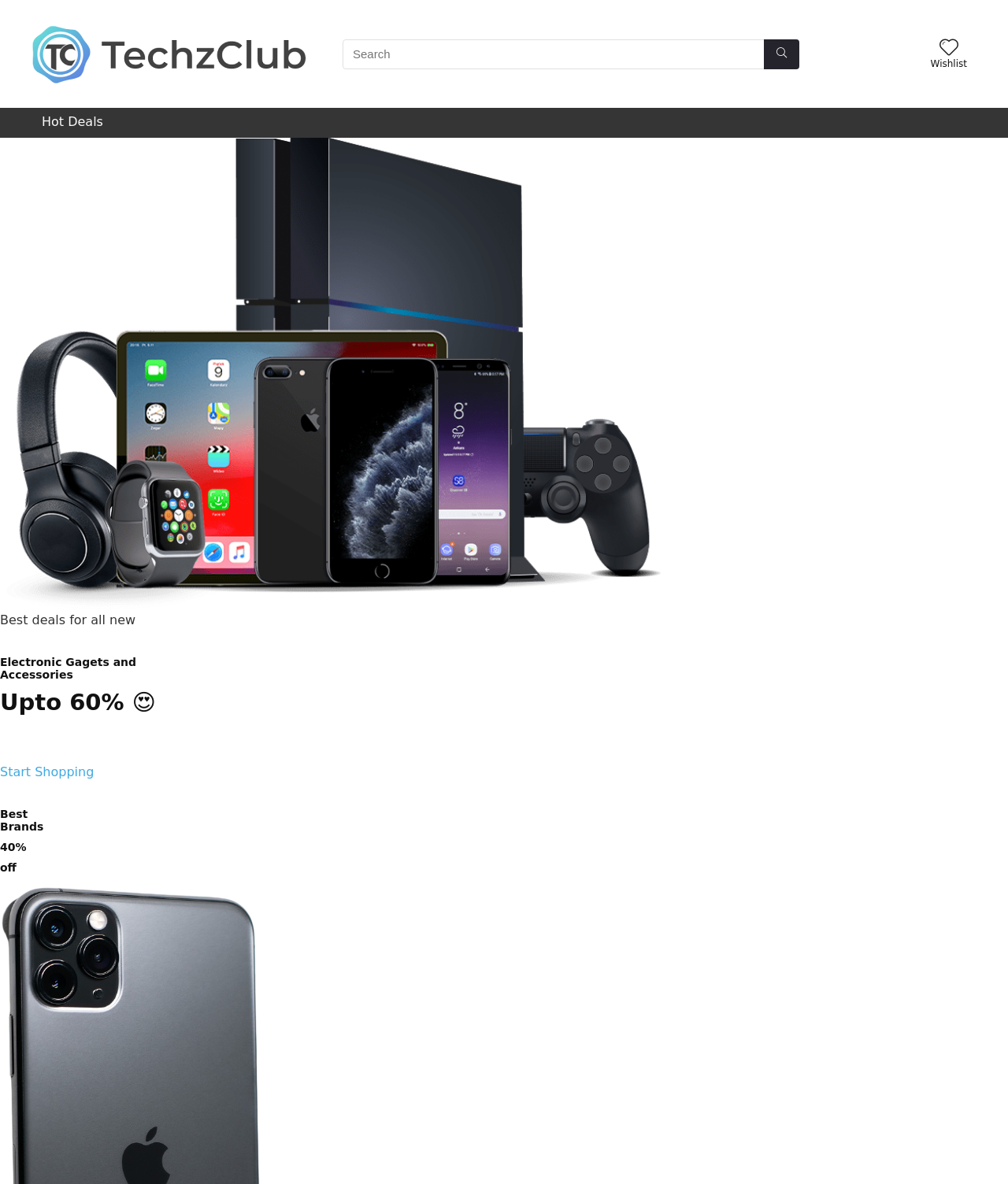What is the call-to-action button below the hot deals section?
Based on the screenshot, give a detailed explanation to answer the question.

The call-to-action button below the hot deals section is a button element with the text 'Start Shopping'. This suggests that the button is encouraging users to start shopping on the website.